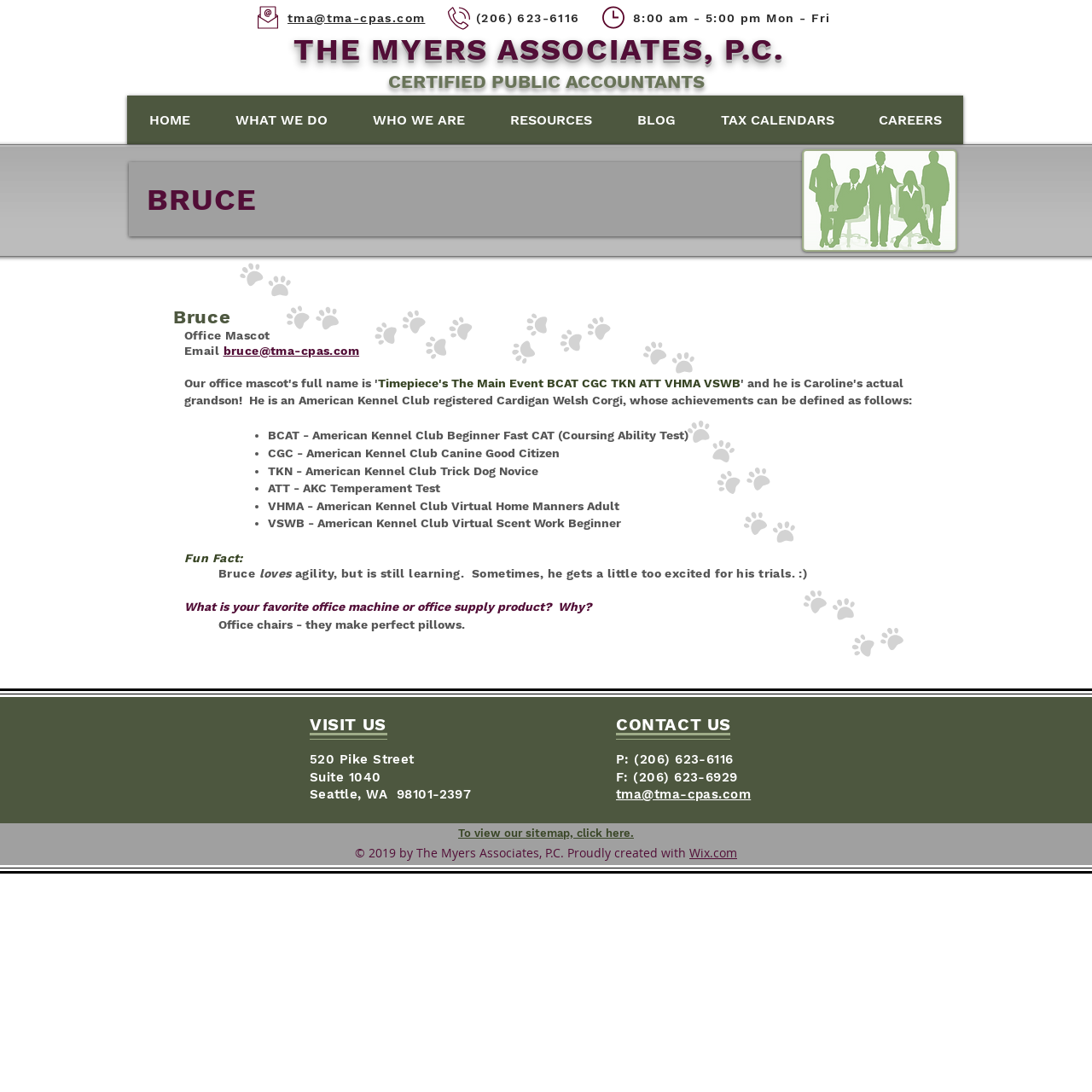Determine the bounding box coordinates for the clickable element to execute this instruction: "Click the HOME link". Provide the coordinates as four float numbers between 0 and 1, i.e., [left, top, right, bottom].

[0.116, 0.088, 0.195, 0.132]